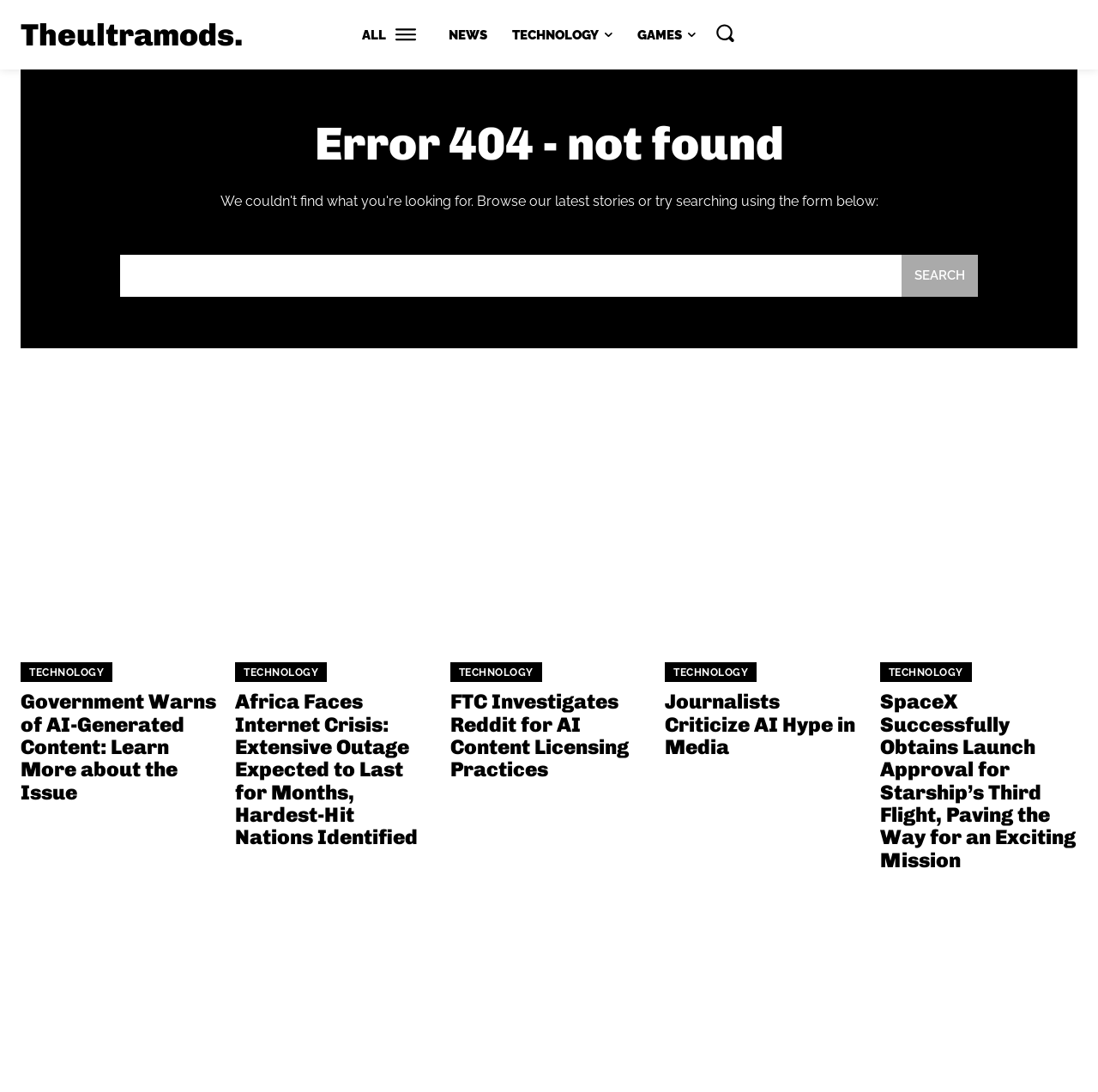What is the name of the website?
Use the image to give a comprehensive and detailed response to the question.

I found the link element with the text 'Theultramods.' which is likely the name of the website.